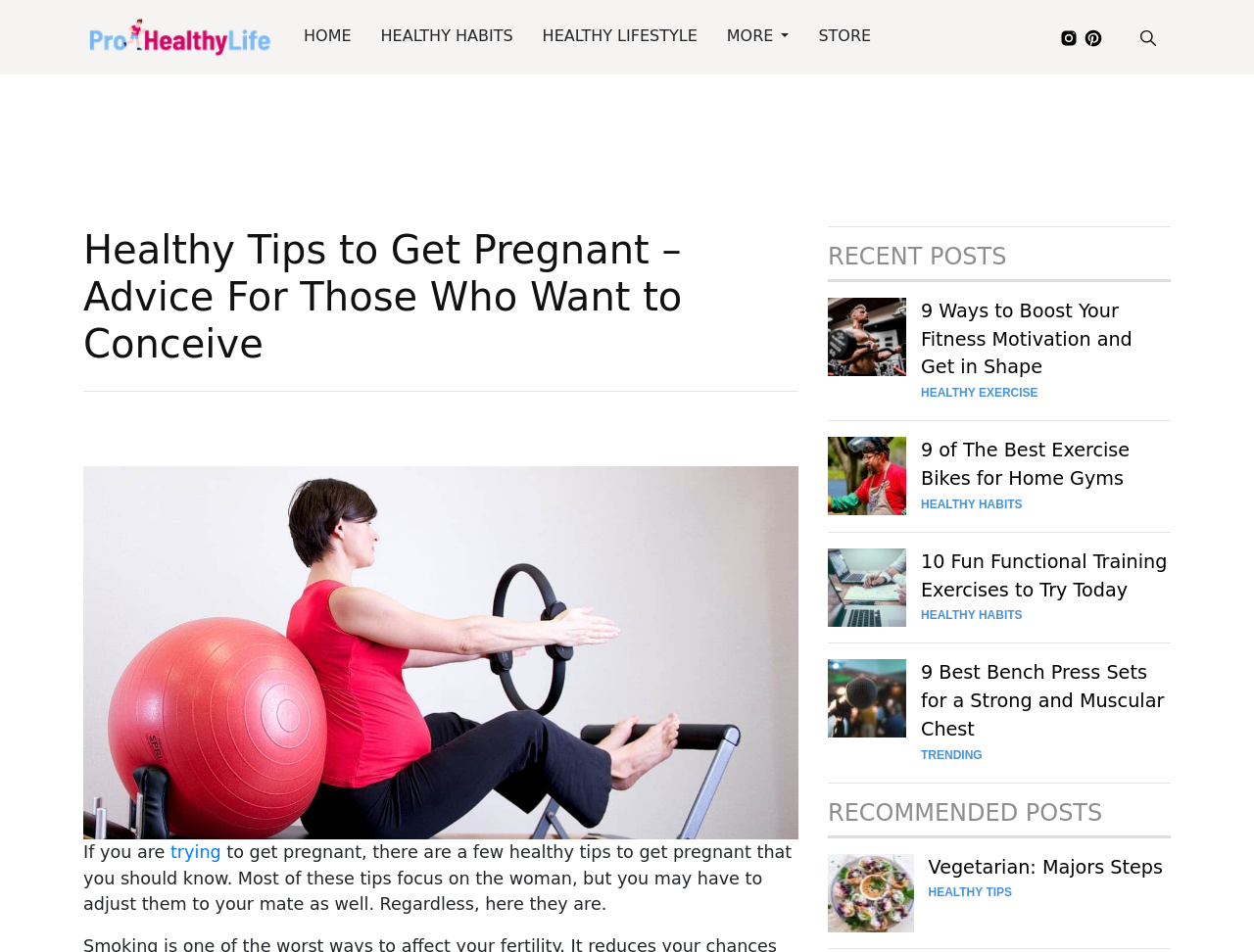Please provide a one-word or phrase answer to the question: 
What is the main topic of the webpage?

Healthy tips to get pregnant